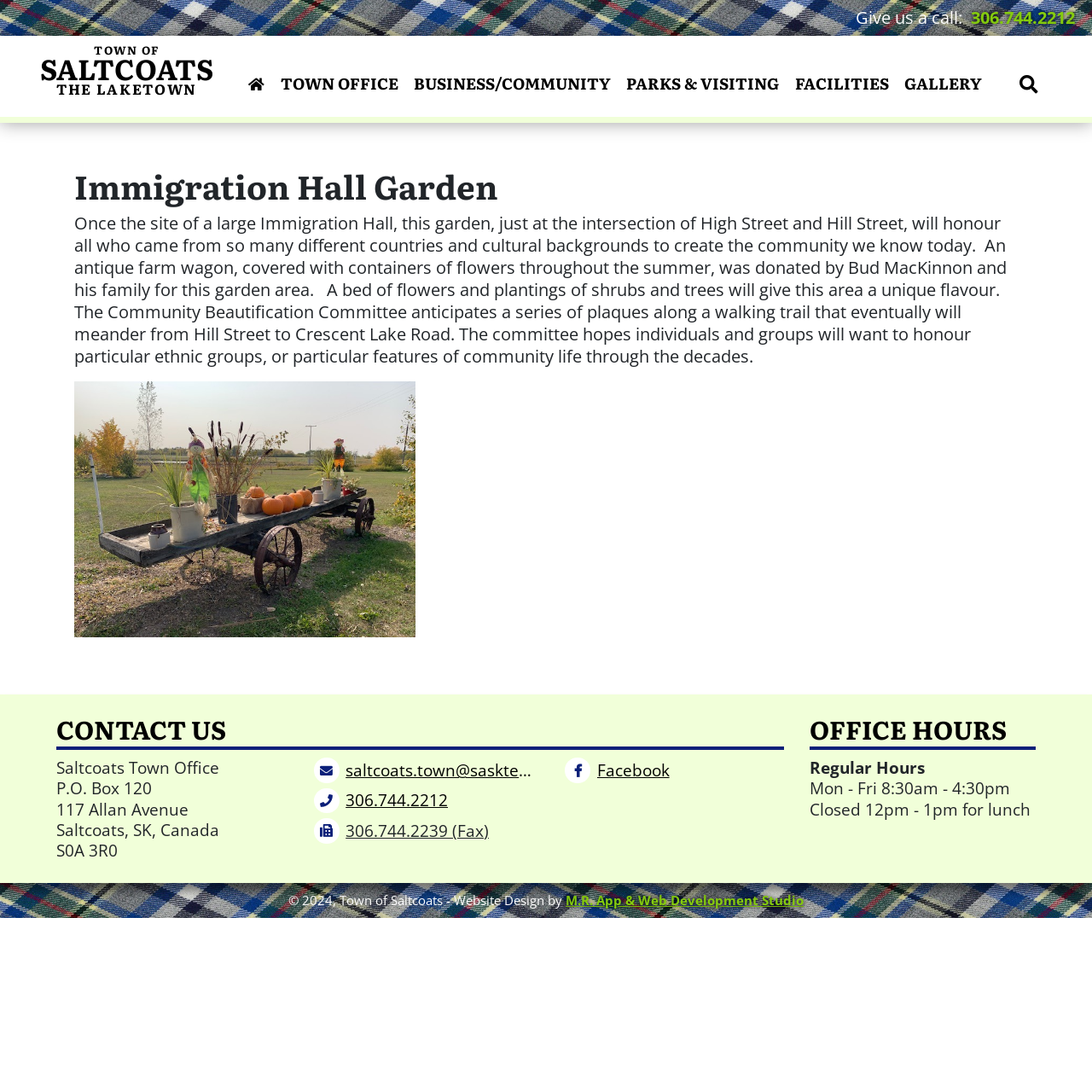Specify the bounding box coordinates of the area to click in order to follow the given instruction: "Explore the parks and visiting section."

[0.567, 0.065, 0.721, 0.091]